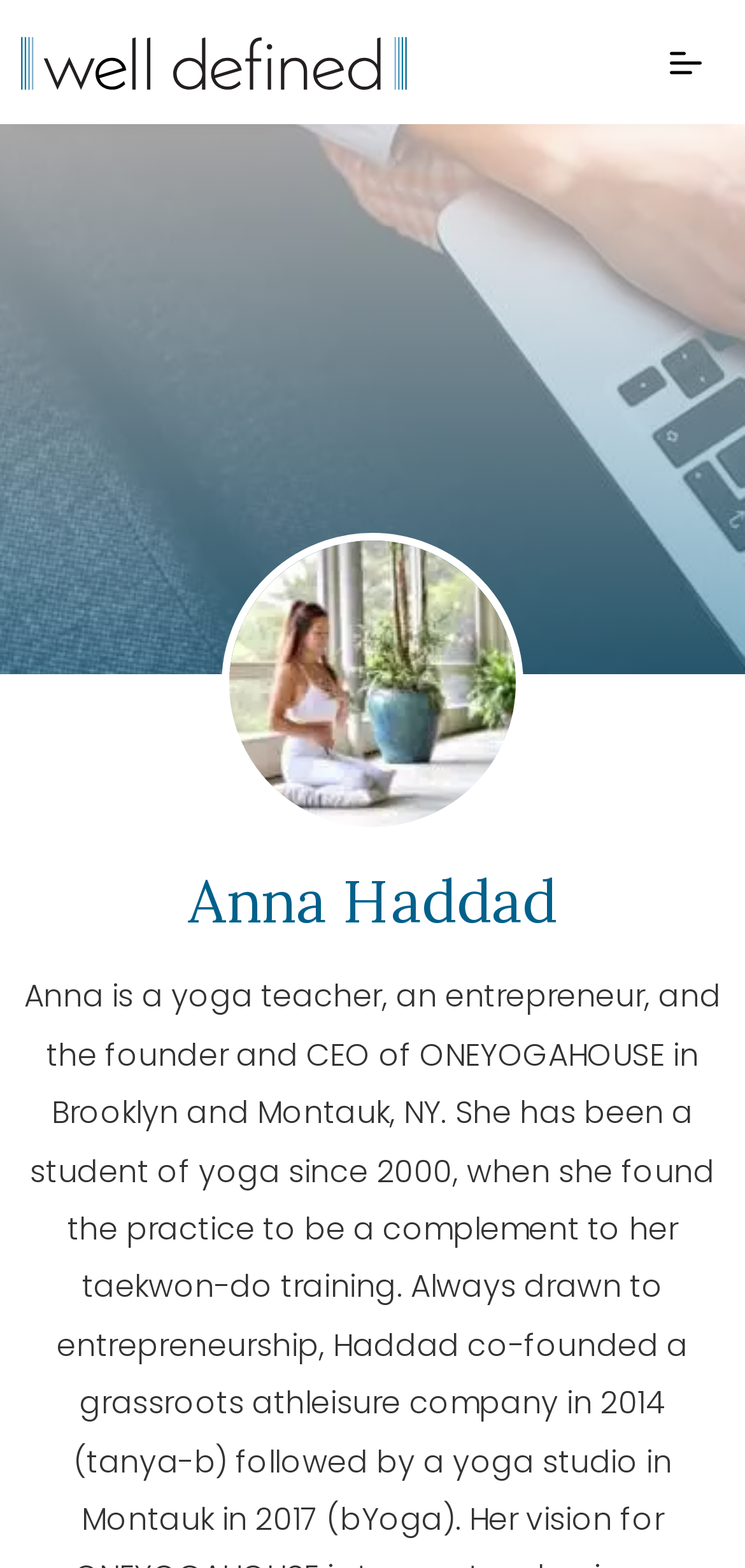Please answer the following question using a single word or phrase: 
What is the subject of the image on the webpage?

Anna Haddad